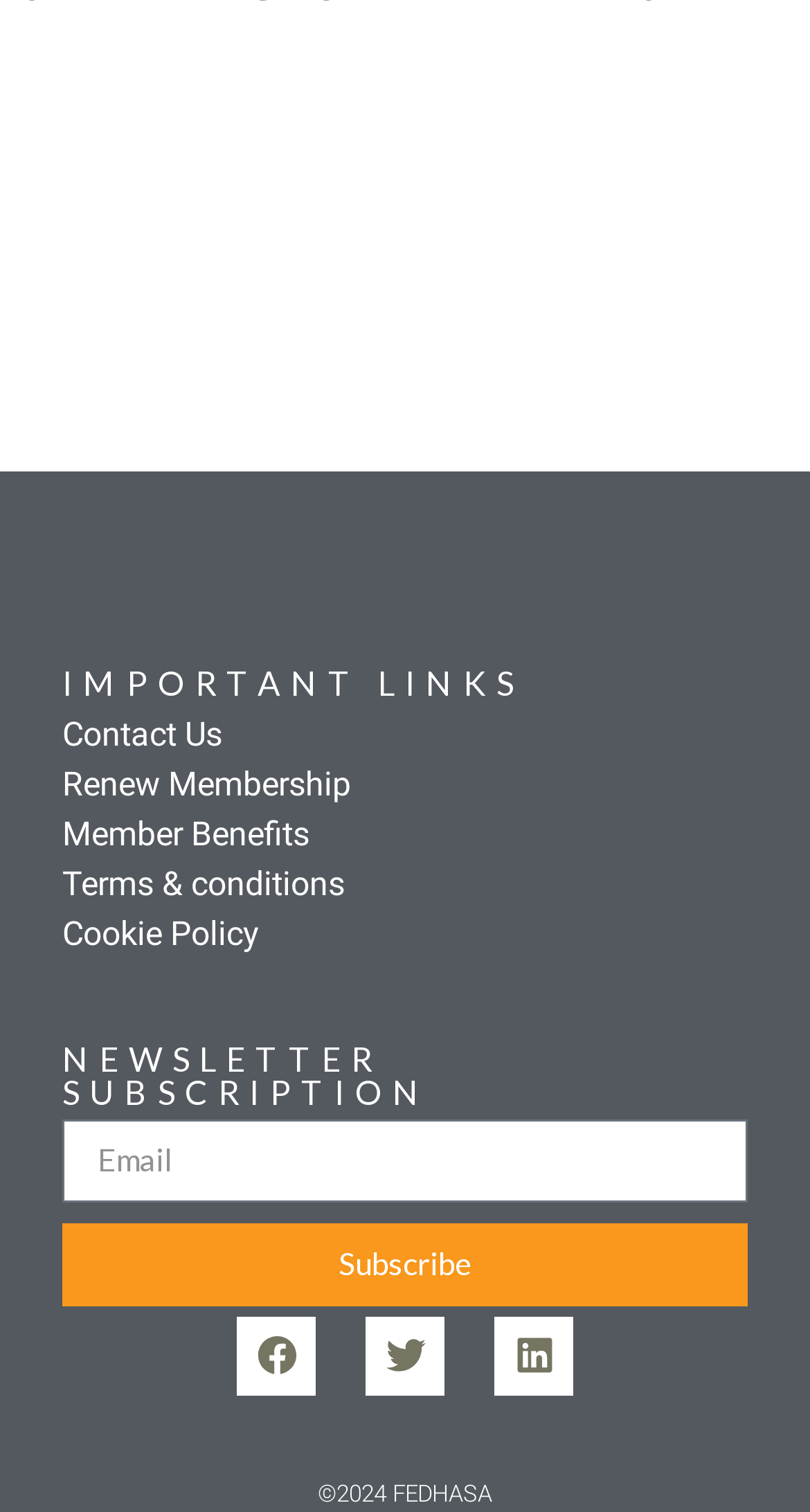Can you find the bounding box coordinates of the area I should click to execute the following instruction: "Visit Facebook page"?

[0.292, 0.871, 0.39, 0.923]